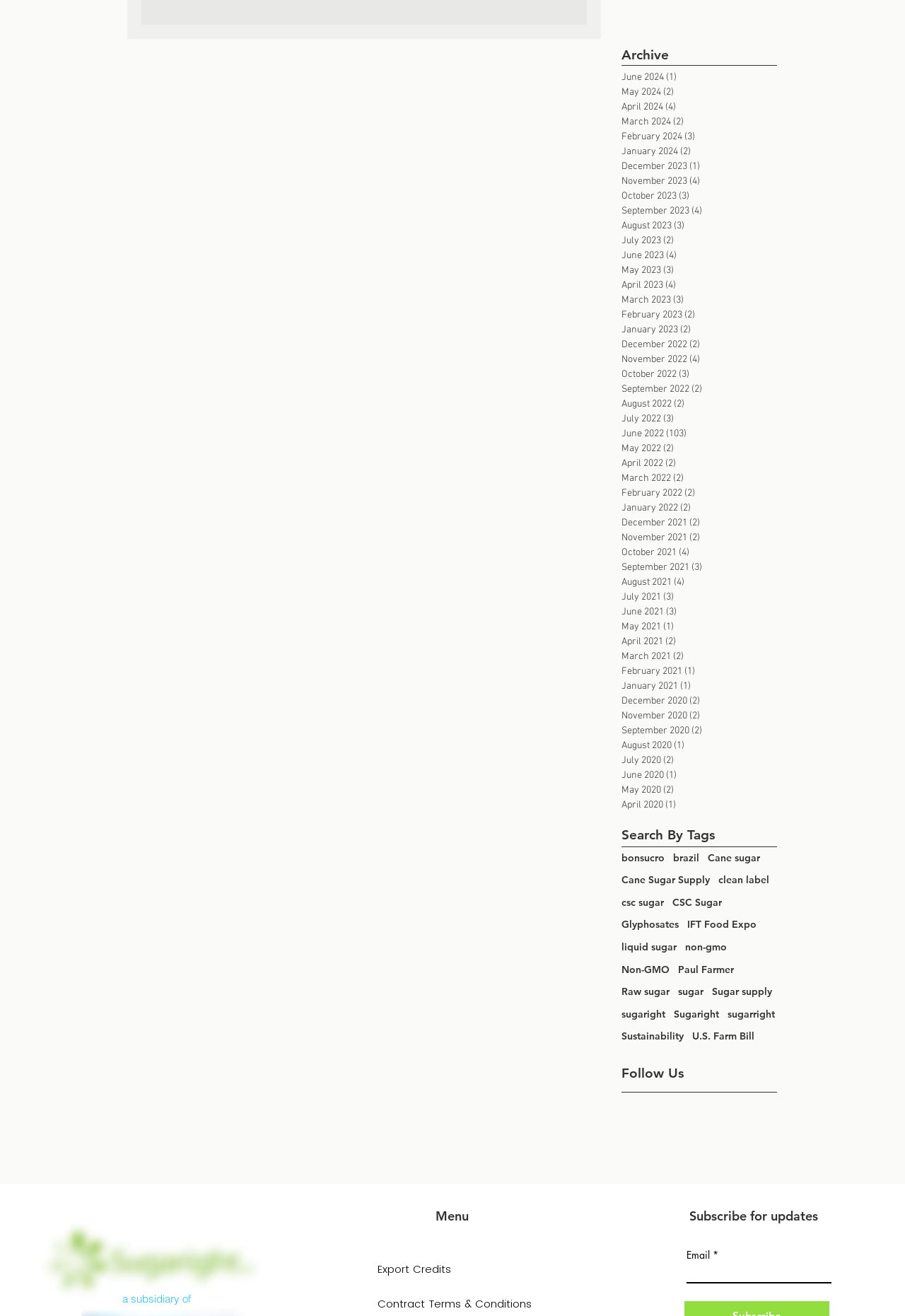Please identify the bounding box coordinates of the region to click in order to complete the task: "Click on the 'June 2024 1 post' link". The coordinates must be four float numbers between 0 and 1, specified as [left, top, right, bottom].

[0.687, 0.053, 0.851, 0.065]